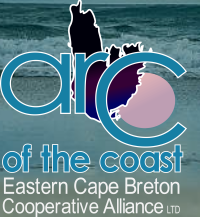List and describe all the prominent features within the image.

The image features the logo of the "Arc of the Coast Eastern Cape Breton Cooperative Alliance." The design prominently displays the word "arc" in a stylized font, with part of the letters filled in a gradient of blue and purple shades, symbolizing the coastal region. Below the word "arc," the phrase "of the coast" appears, emphasizing the connection to the maritime environment. The text "Eastern Cape Breton Cooperative Alliance" is featured beneath the main logo, indicating the organization's focus on collaboration and community development in Eastern Cape Breton. The background includes a serene image of waves lapping at the shore, enhancing the coastal theme of the logo. Overall, this graphic conveys a sense of community and a commitment to addressing the challenges faced by coastal areas.